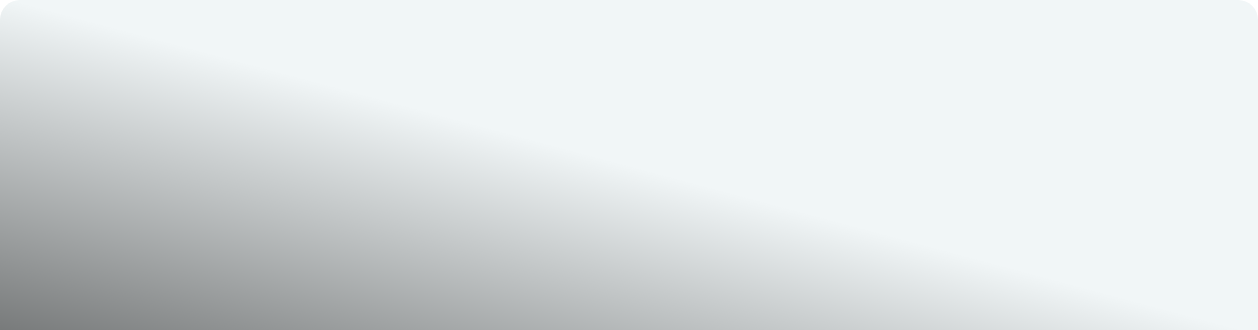Give an elaborate caption for the image.

The image showcases a "Cottage" accommodation option, designed to provide a cozy retreat for guests. Ideal for small groups or families, this charming 1-bedroom cottage comfortably sleeps up to 4 guests. Inside, it features a queen-sized bed along with a futon sofa in the living area, perfect for relaxation or additional sleeping space. 

The listing emphasizes features that make the cottage inviting, such as its proximity to nature and amenities that enhance the overall camping experience. Visitors are encouraged to explore more details about the cottage and the booking options available, making it a great choice for those seeking a delightful getaway.